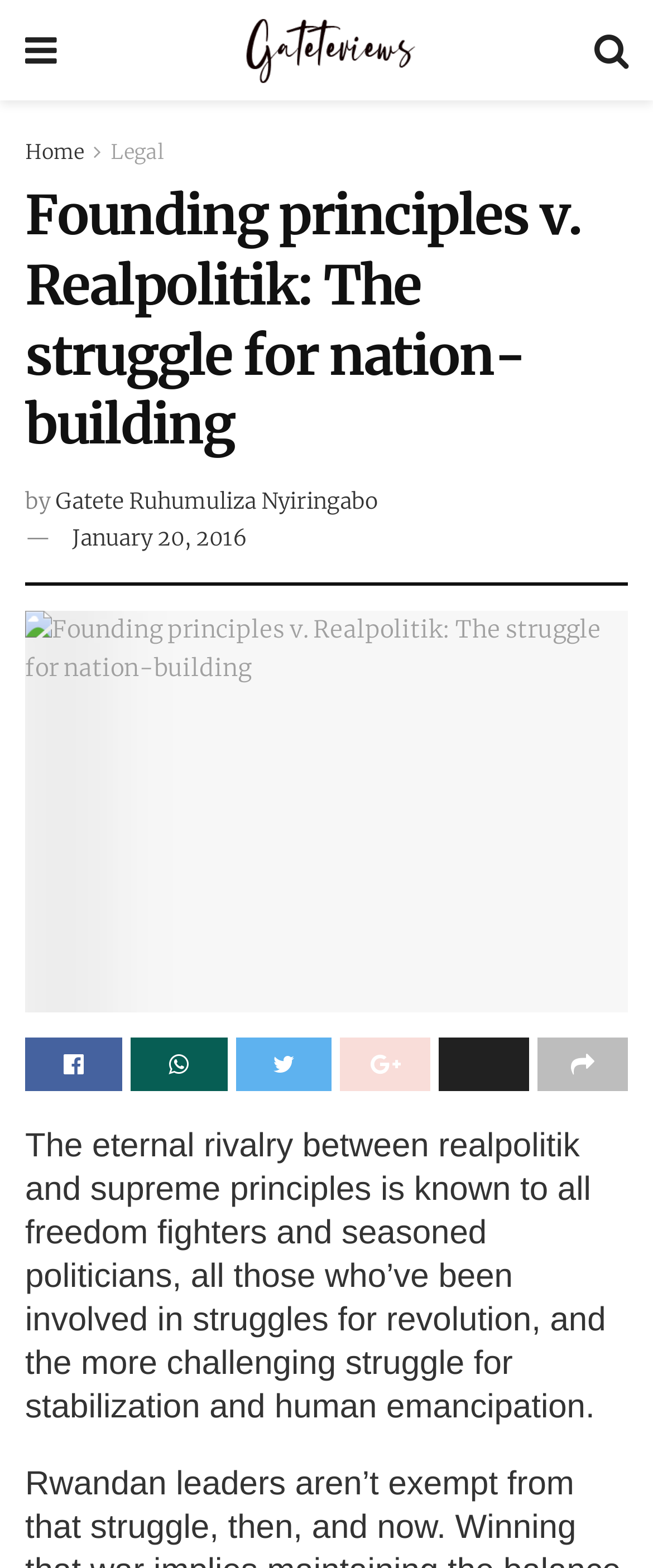Elaborate on the different components and information displayed on the webpage.

The webpage appears to be an article or blog post titled "Founding principles v. Realpolitik: The struggle for nation-building" on a website called GATETEVIEWS. At the top left, there is a small icon and a link to the website's homepage. Next to it, there are links to other pages, including "Home" and "Legal". 

On the top right, there is a search icon and a link to the website's logo, which is an image. Below the title, the author's name, "Gatete Ruhumuliza Nyiringabo", and the publication date, "January 20, 2016", are displayed. 

The main content of the article starts with a brief summary, which describes the eternal rivalry between realpolitik and supreme principles in the context of freedom fighters and politicians. The article likely explores this topic in more detail below this summary. 

At the bottom of the page, there are several social media links, including Facebook, Twitter, and LinkedIn, among others.